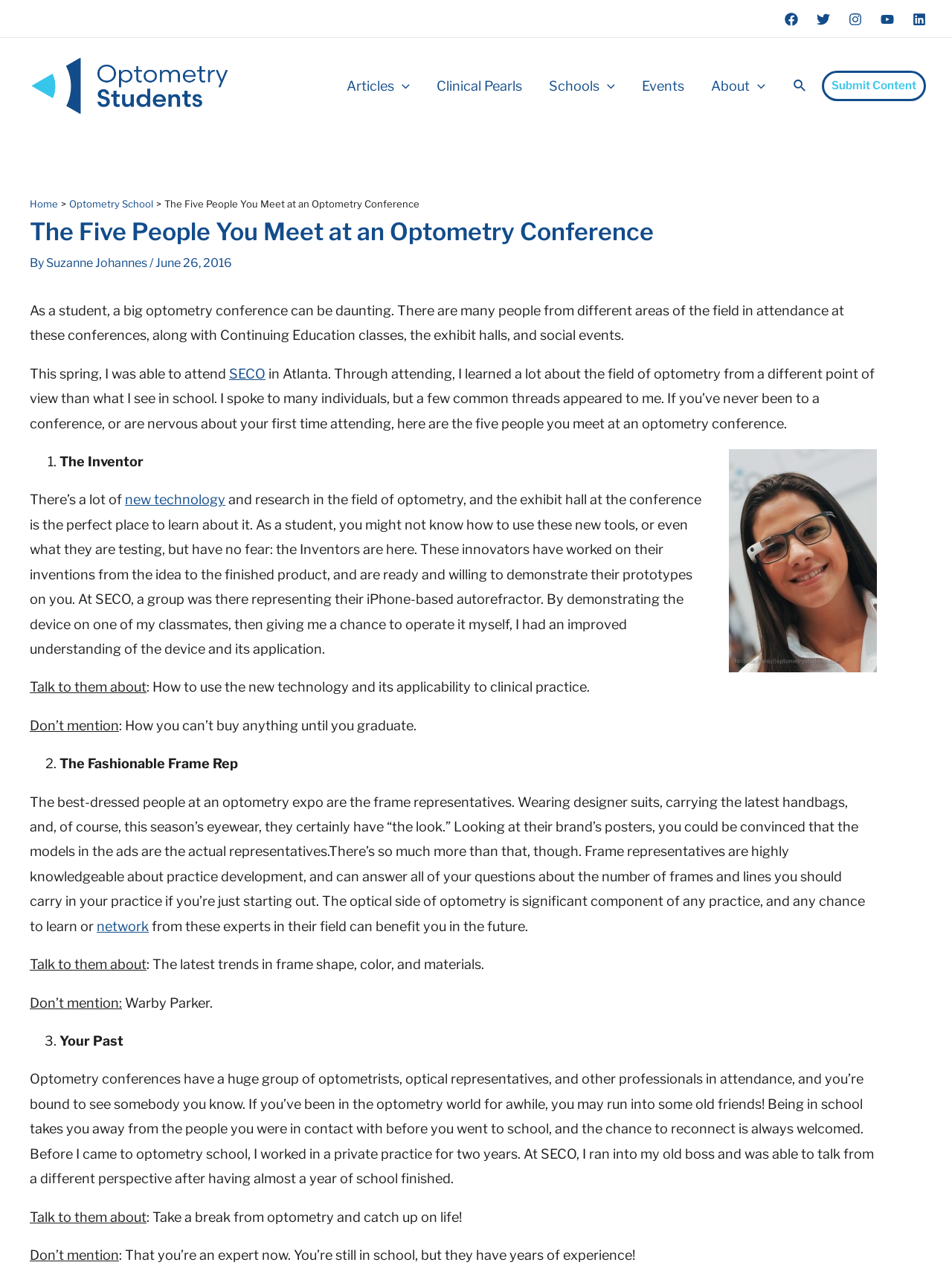Respond with a single word or short phrase to the following question: 
What is the benefit of talking to the 'Frame Representatives' at the conference?

To learn about practice development